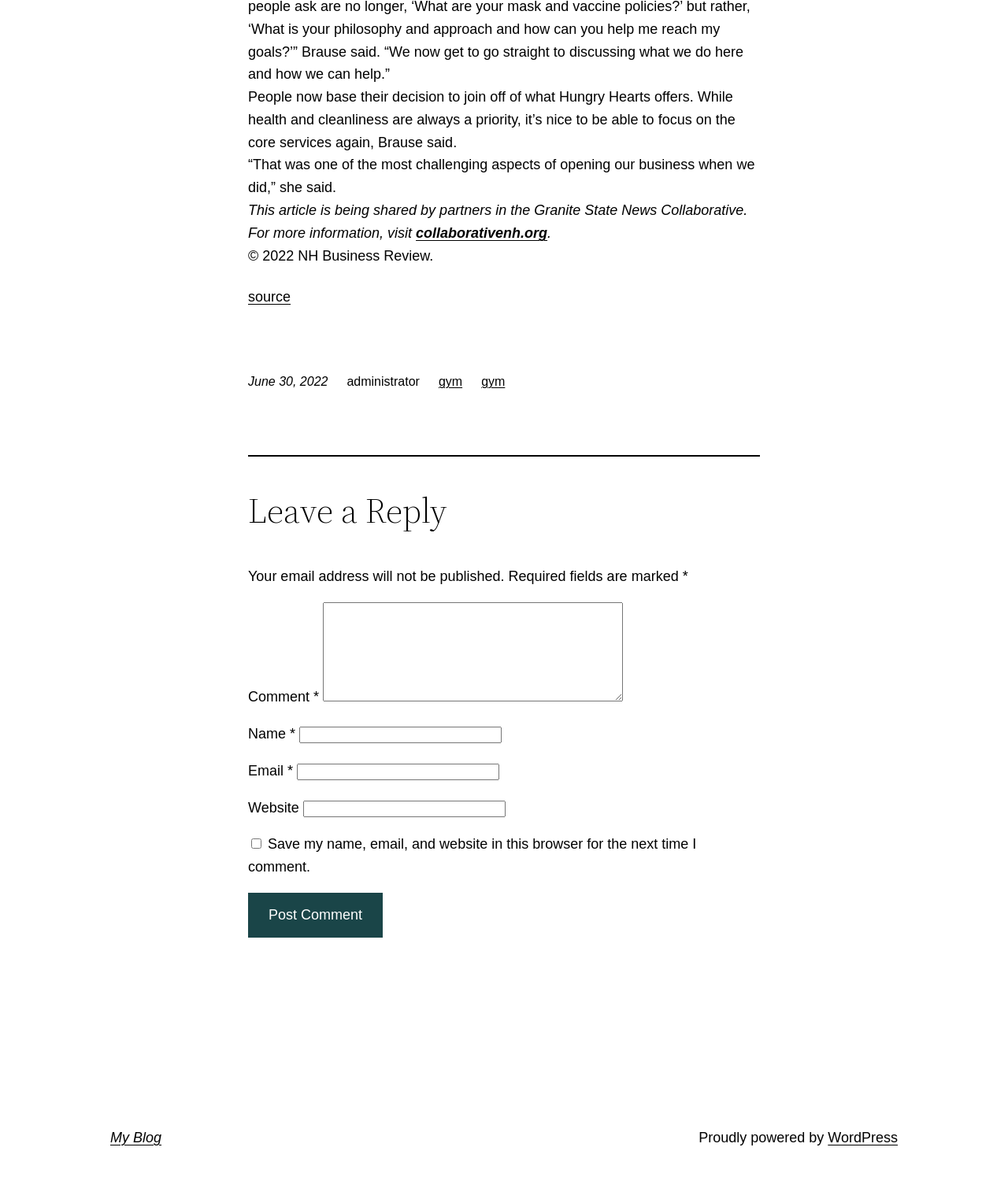What is the purpose of the checkbox in the comment form?
Based on the image, answer the question with as much detail as possible.

I found the purpose of the checkbox in the comment form by looking at the checkbox element with the text 'Save my name, email, and website in this browser for the next time I comment.'. This suggests that the checkbox is used to save comment information for future use.